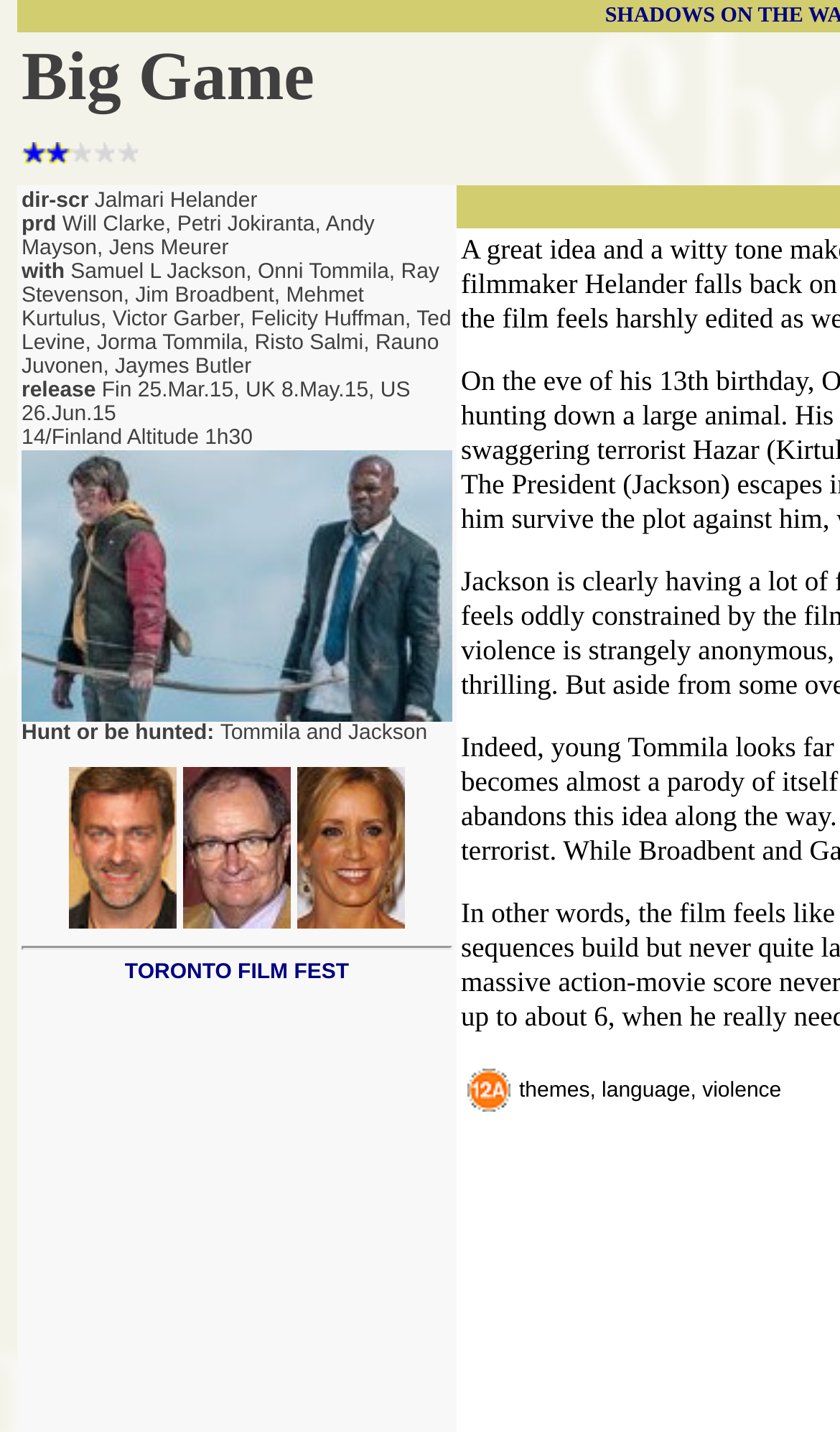When was the movie released in the UK?
Please respond to the question with as much detail as possible.

The release dates of the movie can be found in the top section of the webpage, where it is mentioned that the movie was released in the UK on 8.May.15.